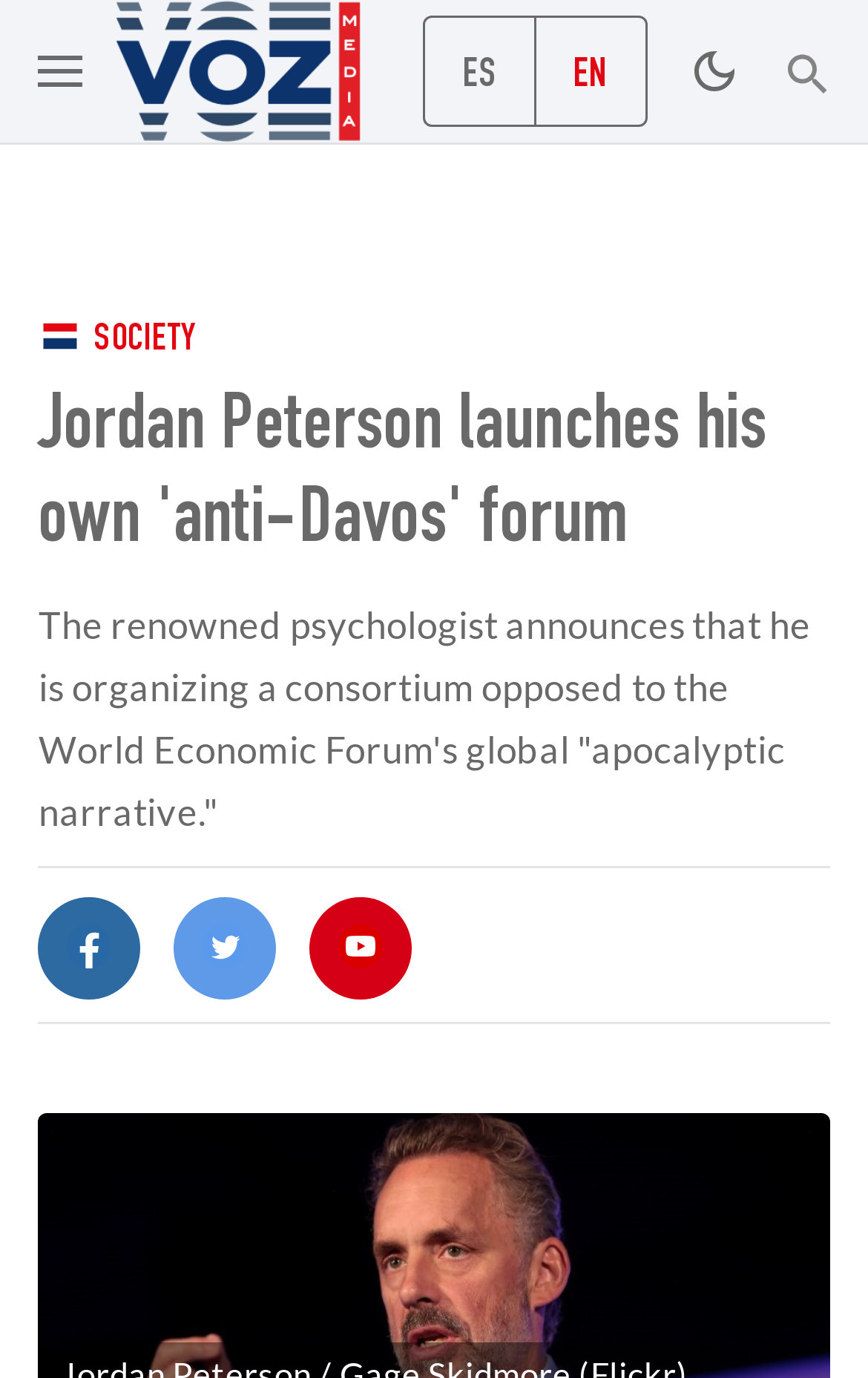Extract the bounding box coordinates for the UI element described by the text: "aria-label="Search Icon Link"". The coordinates should be in the form of [left, top, right, bottom] with values between 0 and 1.

[0.904, 0.032, 0.956, 0.068]